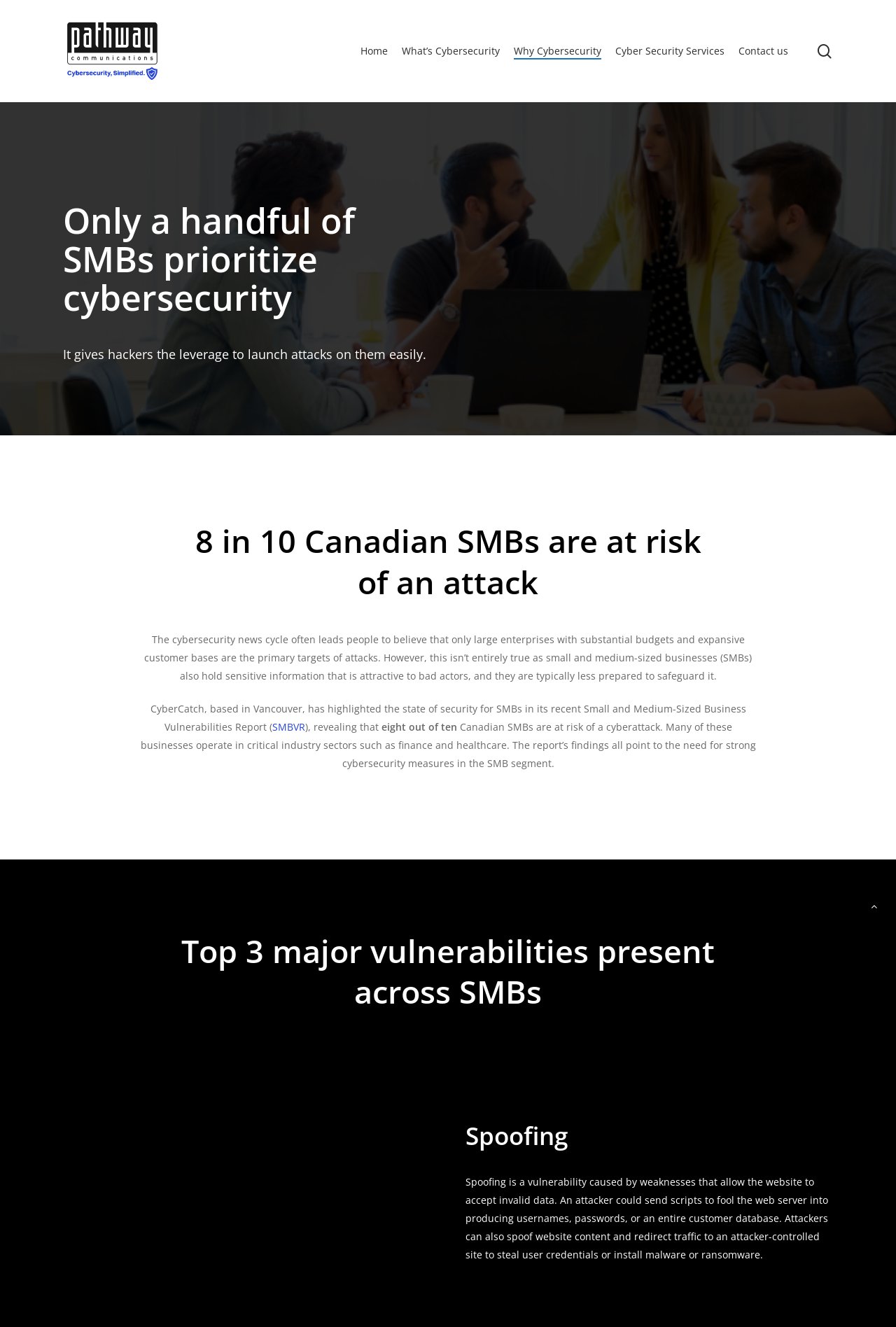Locate the bounding box coordinates of the UI element described by: "Why Cybersecurity". Provide the coordinates as four float numbers between 0 and 1, formatted as [left, top, right, bottom].

[0.573, 0.033, 0.671, 0.044]